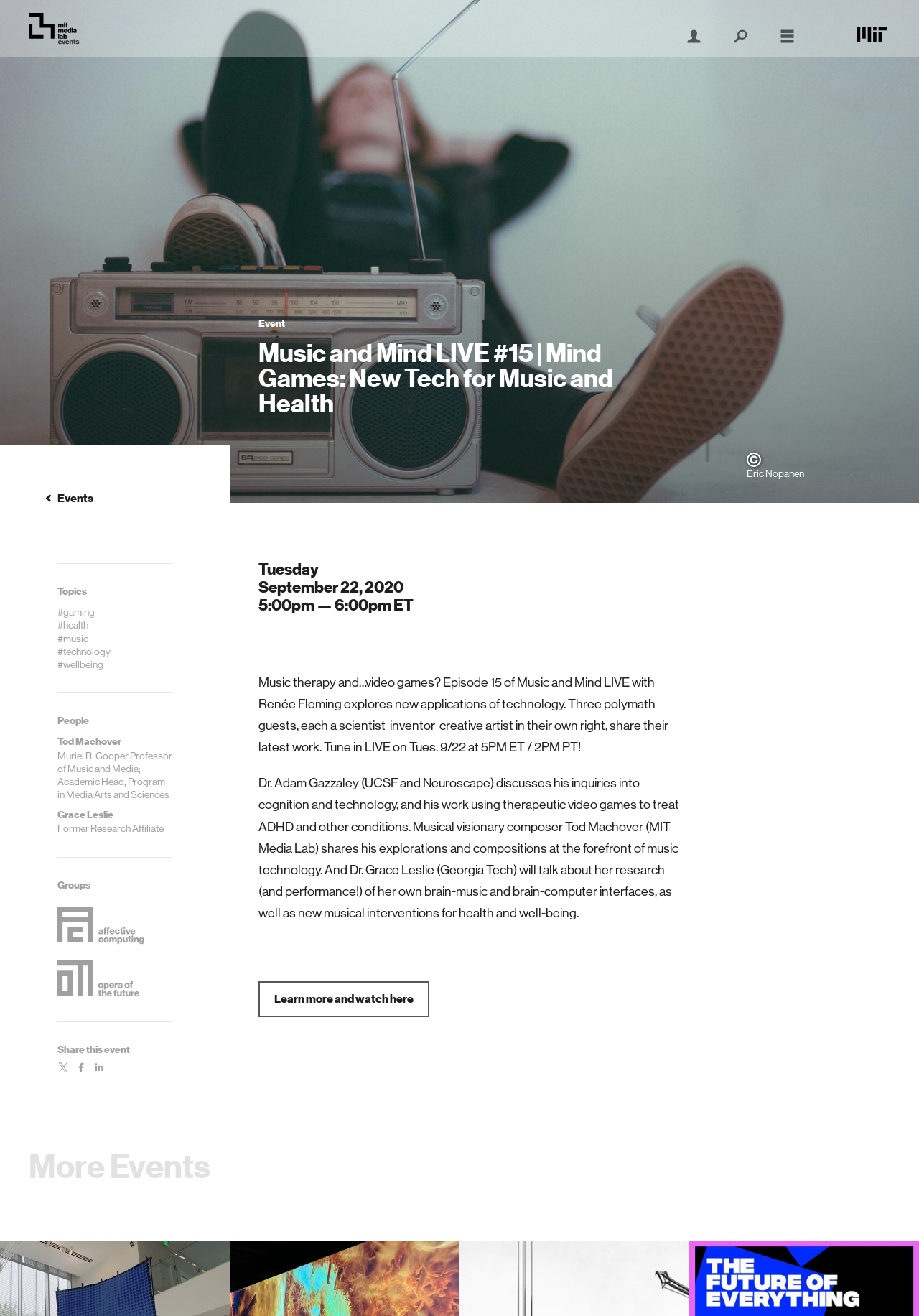Describe the webpage in detail, including text, images, and layout.

This webpage appears to be an event page for "Music and Mind LIVE #15 | Mind Games: New Tech for Music and Health" at the MIT Media Lab. At the top of the page, there are several links and images, including a user icon, search icon, and navigation icon, aligned horizontally. Below these icons, there is a heading with the event title, followed by an image.

On the left side of the page, there are several sections, including "Topics", "People", "Groups", and "Share this event", each with its own heading and links or images. The "Topics" section has five links with hashtags, including #gaming, #health, #music, #technology, and #wellbeing. The "People" section has three links with names and descriptions, including Tod Machover, Grace Leslie, and Dr. Adam Gazzaley.

On the right side of the page, there is a section with event details, including the date, time, and location. There are also two paragraphs of text describing the event, including the guests and their topics of discussion. Below these paragraphs, there is a link to "Learn more and watch here".

At the bottom of the page, there is a header with a link to "More Events". Overall, the page has a clean and organized layout, with clear headings and concise text.